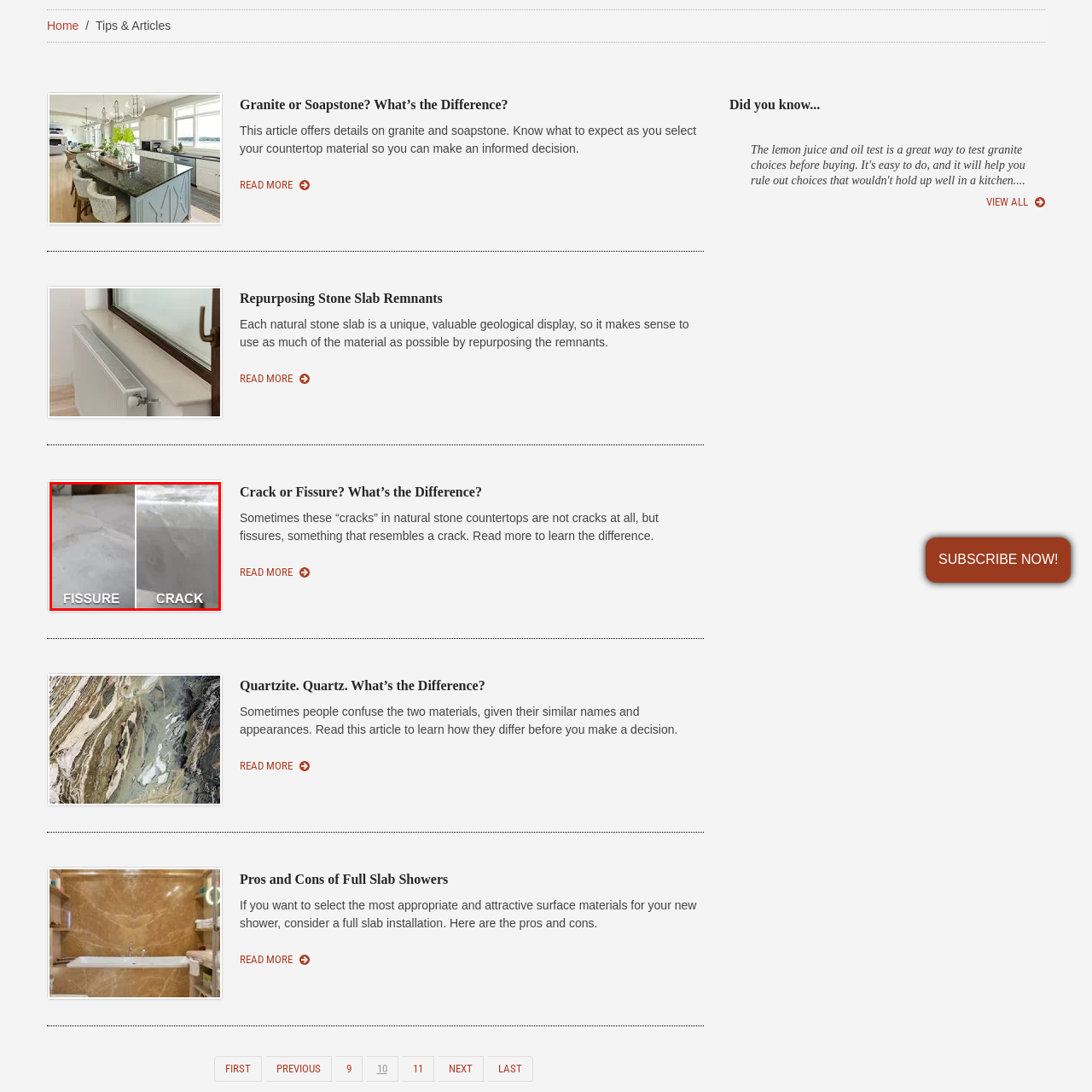Offer a complete and descriptive caption for the image marked by the red box.

This image provides a clear visual distinction between a fissure and a crack in natural stone countertops. On the left, the term "FISSURE" is highlighted next to an image showing a subtle, undulating line that is common in natural stone, indicating a formation that does not compromise structural integrity. On the right, labeled "CRACK," the image depicts a more pronounced separation that suggests a break in the material, typically indicating a weakness that may require attention. Understanding these differences is crucial for homeowners as they select materials for countertops, ensuring they can make informed decisions regarding maintenance and care.